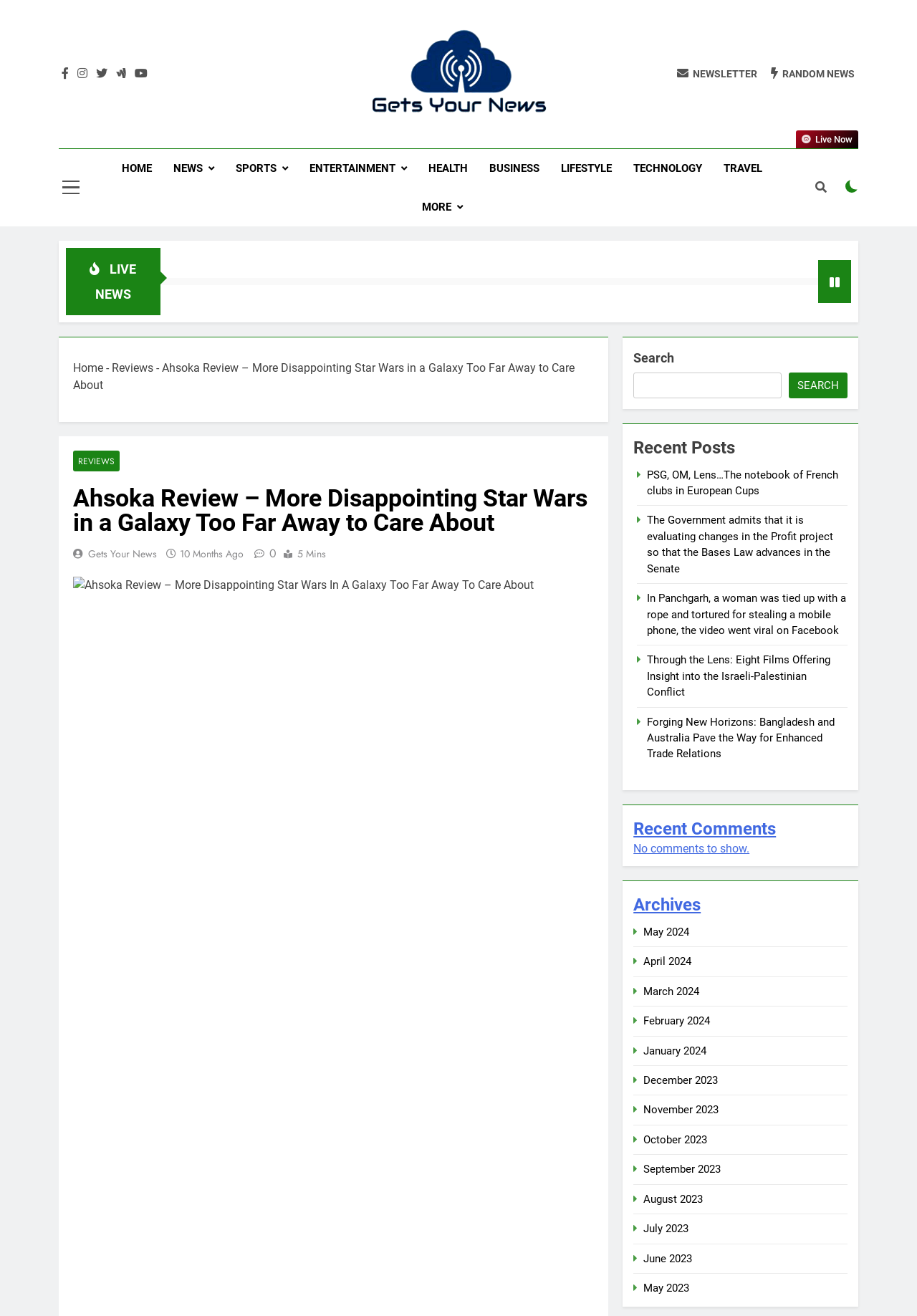How long does it take to read the article?
Please respond to the question with as much detail as possible.

I obtained the answer by looking at the article metadata, where I found a static text element with the text '5 Mins', indicating the estimated reading time of the article.